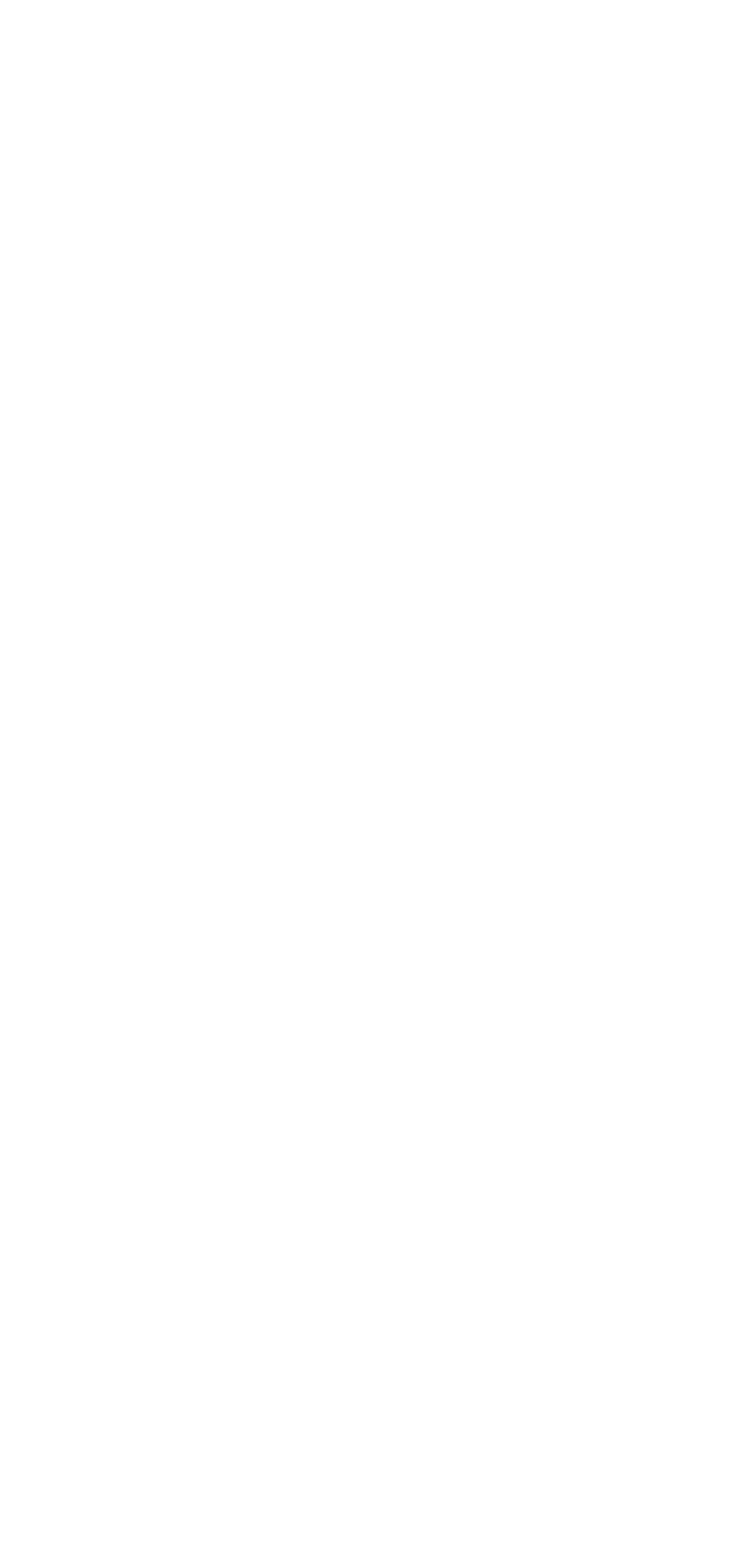What is the protection service used by the website?
Based on the screenshot, respond with a single word or phrase.

reCAPTCHA